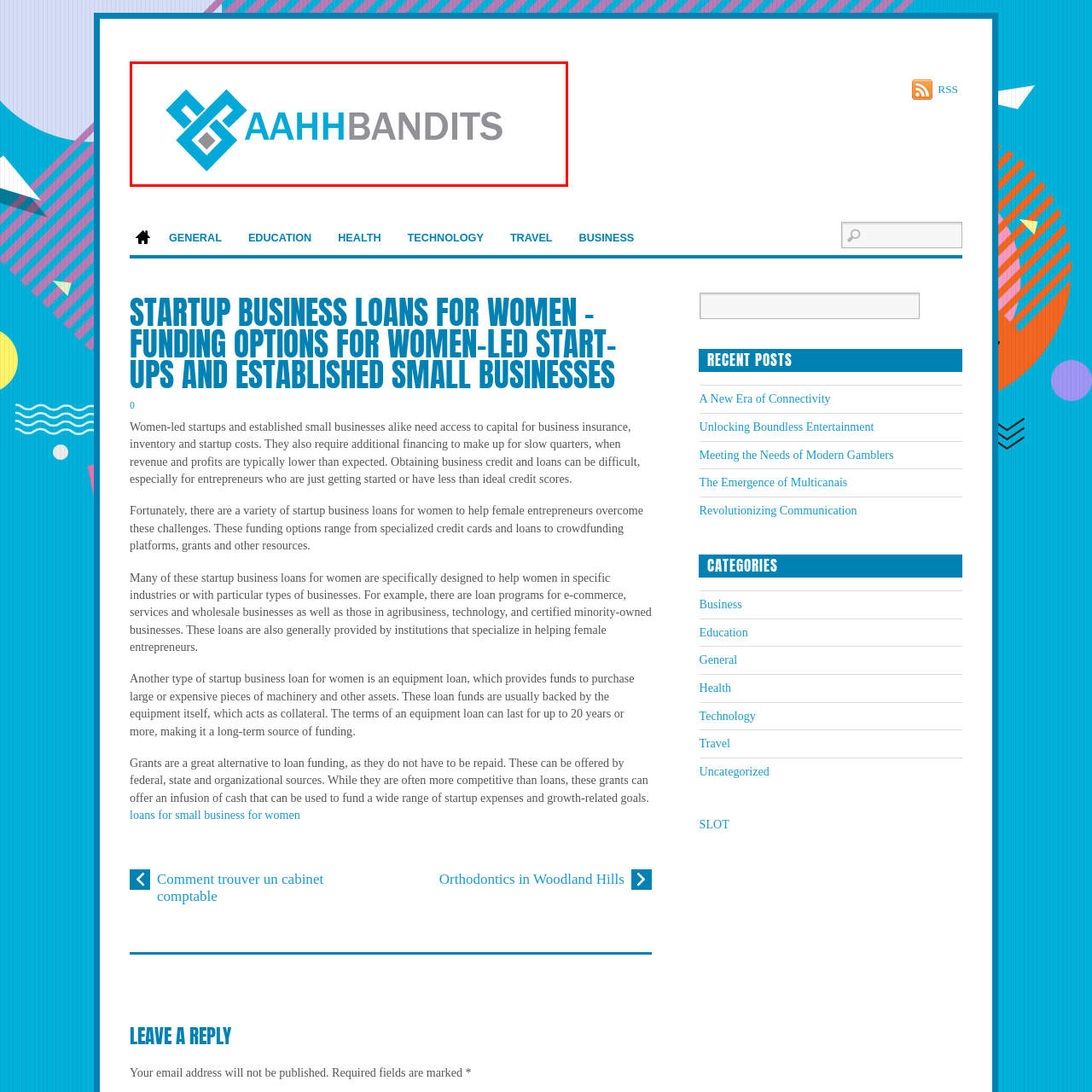What is the mission of the 'Aahhbandits' brand?
Focus on the section of the image encased in the red bounding box and provide a detailed answer based on the visual details you find.

The caption explains that the 'Aahhbandits' brand aims to support women-led startups and established small businesses by providing access to various funding options, which aligns with the brand's mission and values.